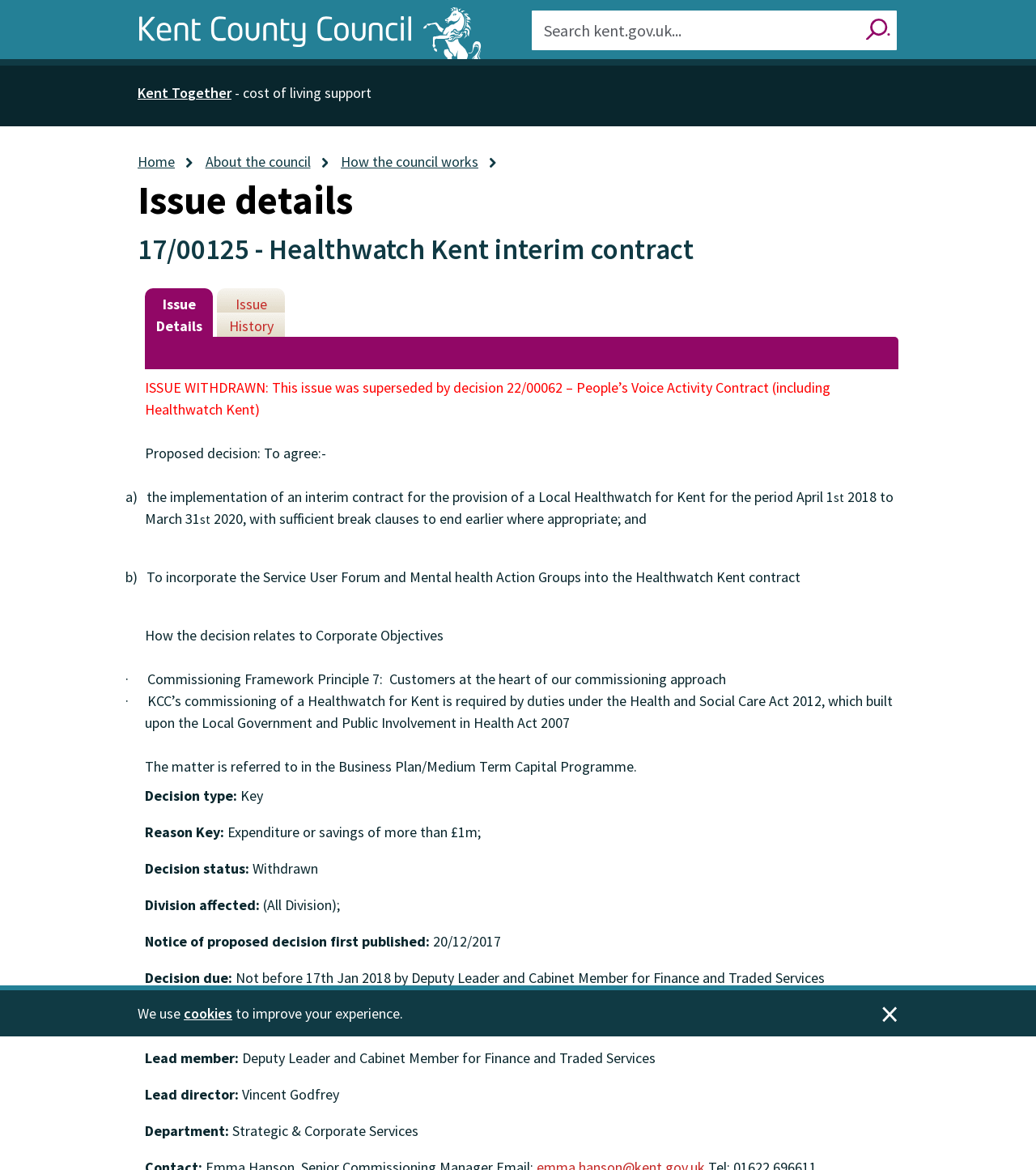What is the name of the lead director for this issue?
Using the image, provide a concise answer in one word or a short phrase.

Vincent Godfrey